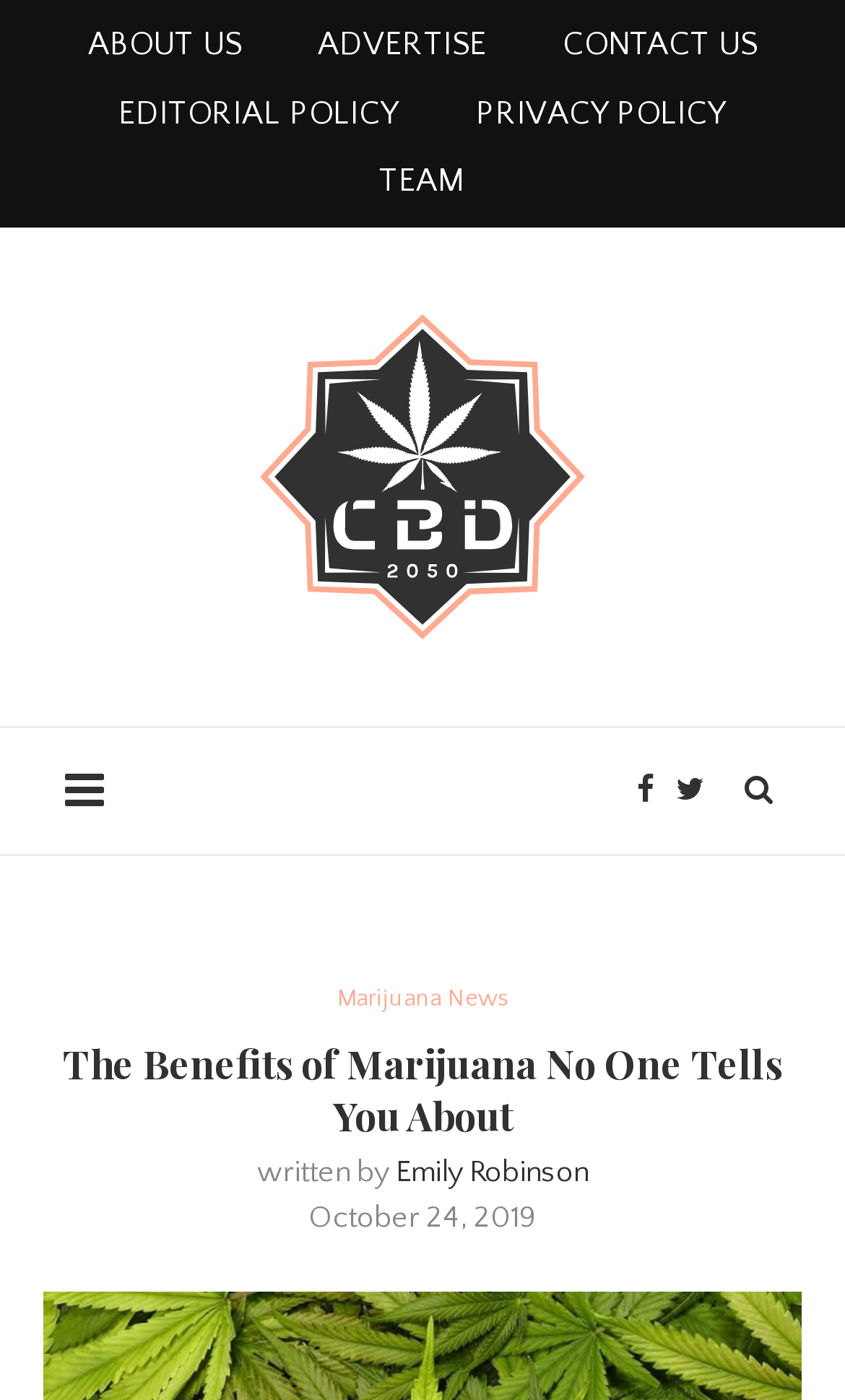Use a single word or phrase to answer the question:
When was the article published?

October 24, 2019